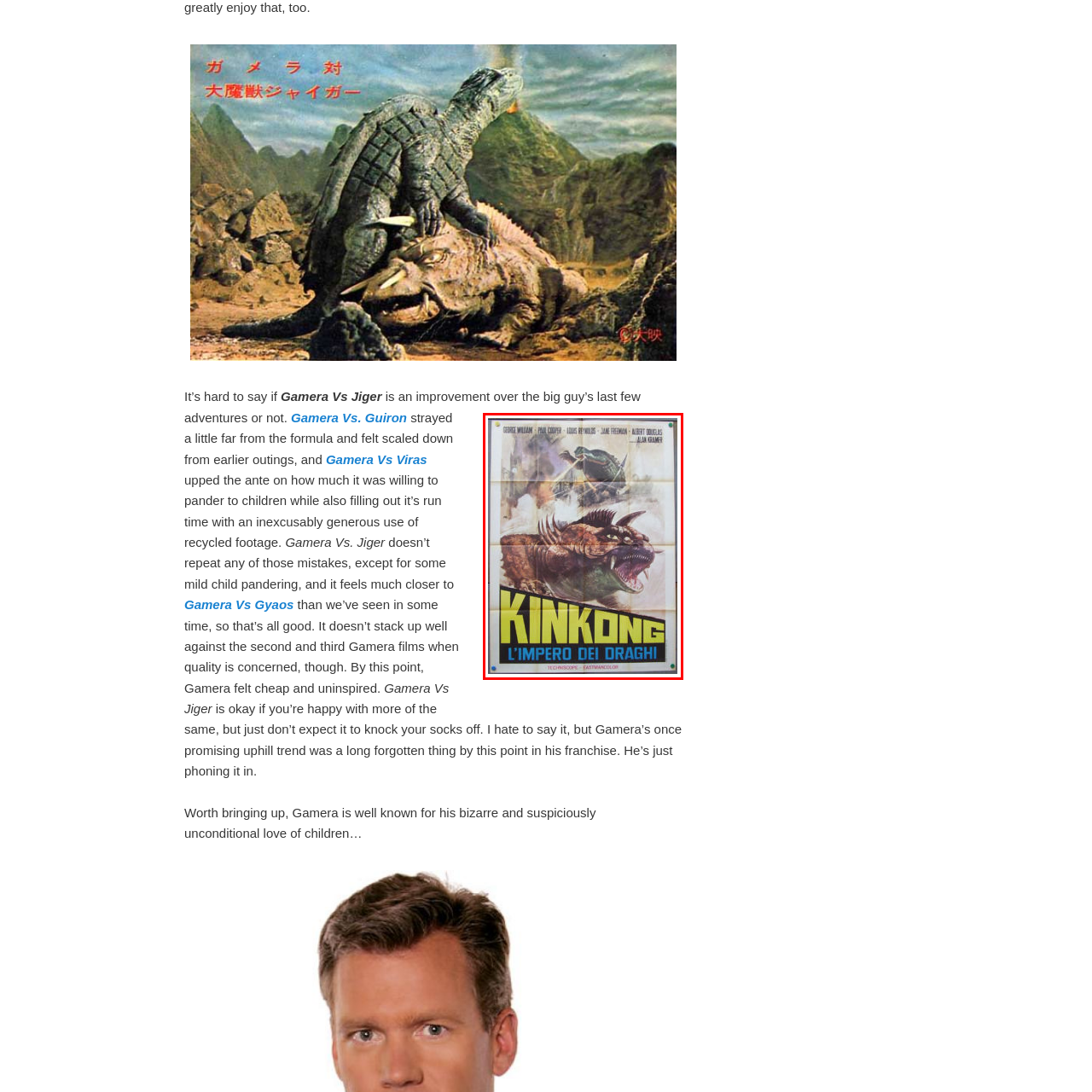Check the image highlighted by the red rectangle and provide a single word or phrase for the question:
What type of films does the poster represent?

Classic monster films